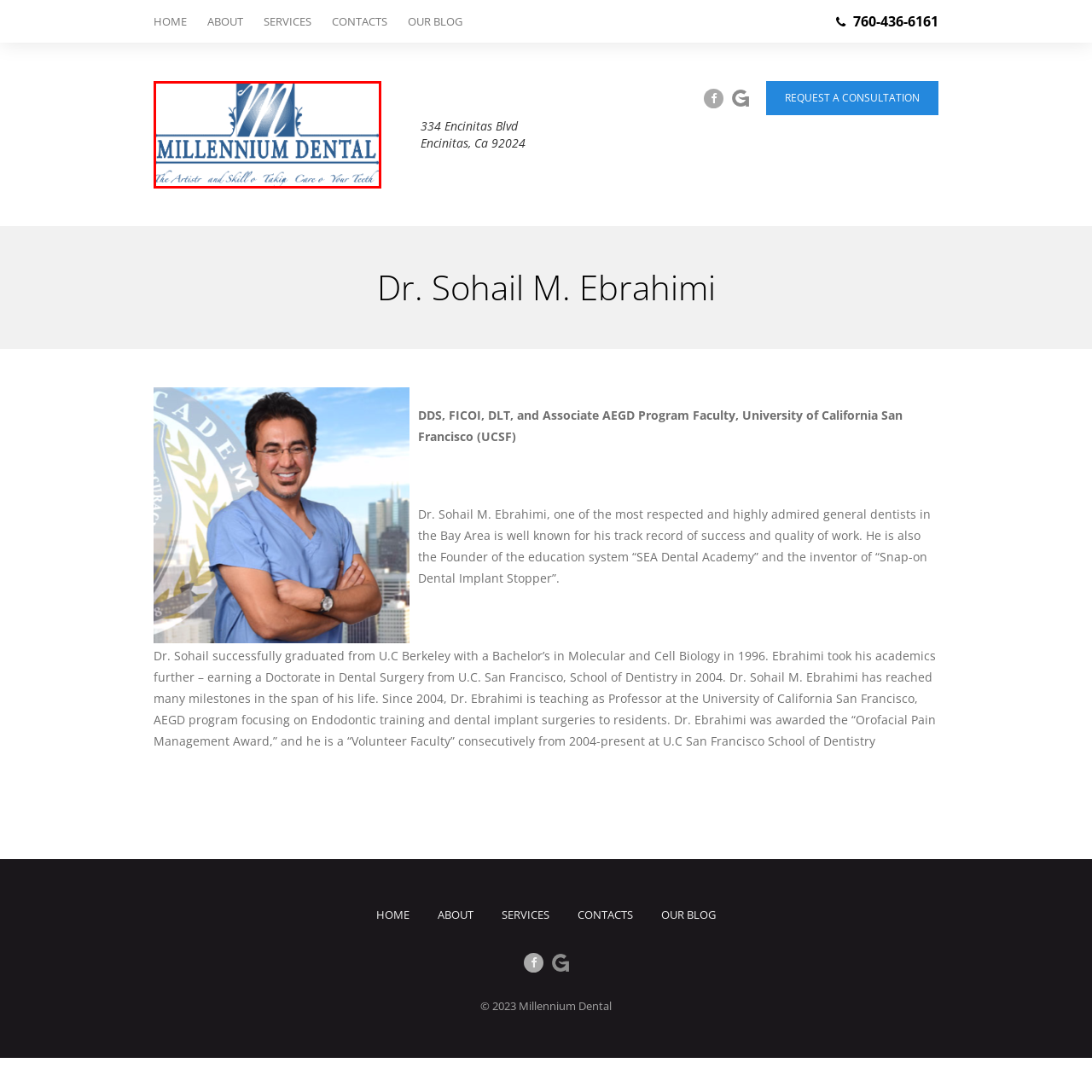What is the location of Millennium Dental?
Analyze the highlighted section in the red bounding box of the image and respond to the question with a detailed explanation.

The caption states that Millennium Dental is committed to providing high-quality dental services in Encinitas, CA, which indicates the location of the practice.